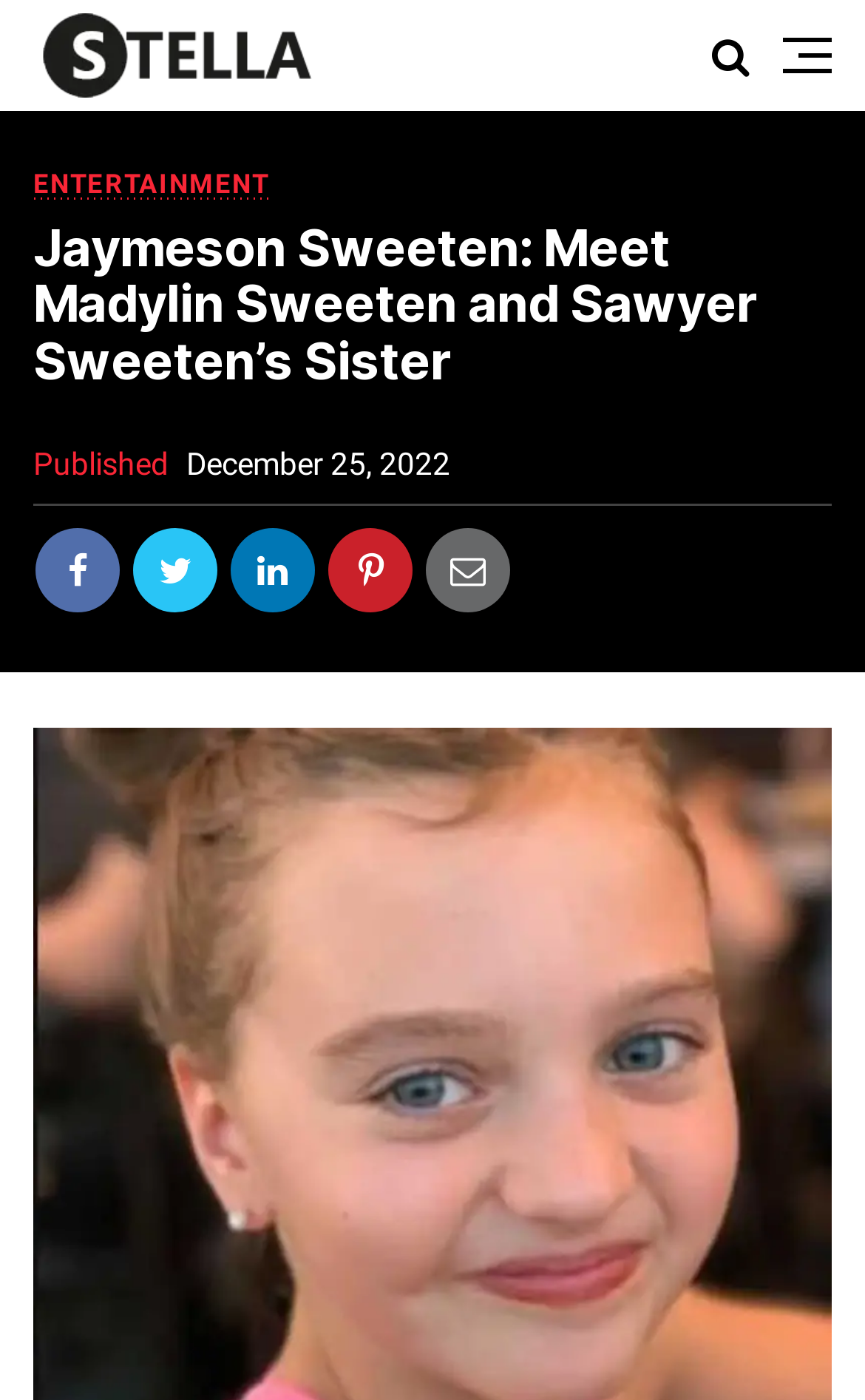Extract the heading text from the webpage.

Jaymeson Sweeten: Meet Madylin Sweeten and Sawyer Sweeten’s Sister